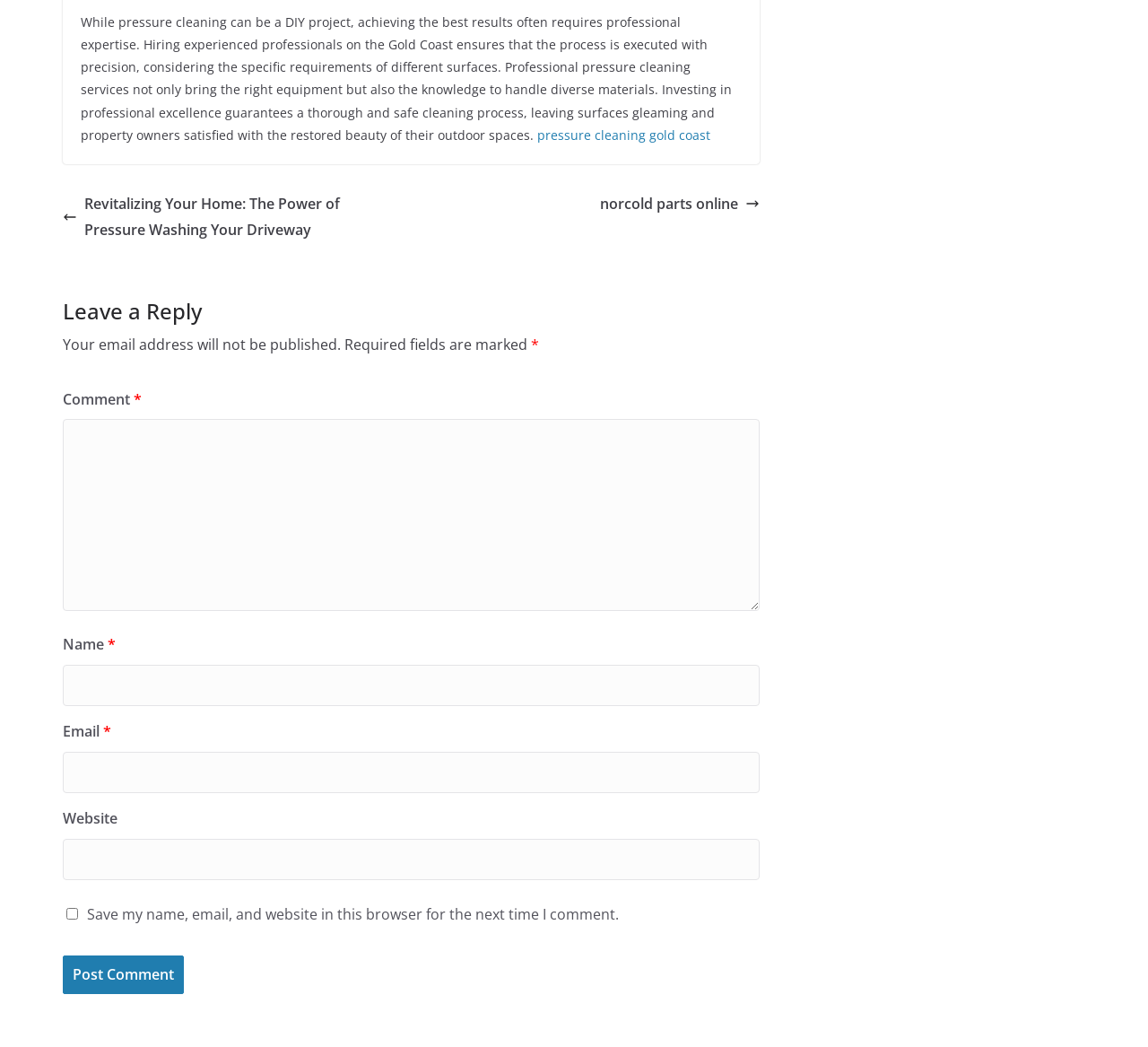Respond concisely with one word or phrase to the following query:
What is the main topic of the webpage?

pressure cleaning